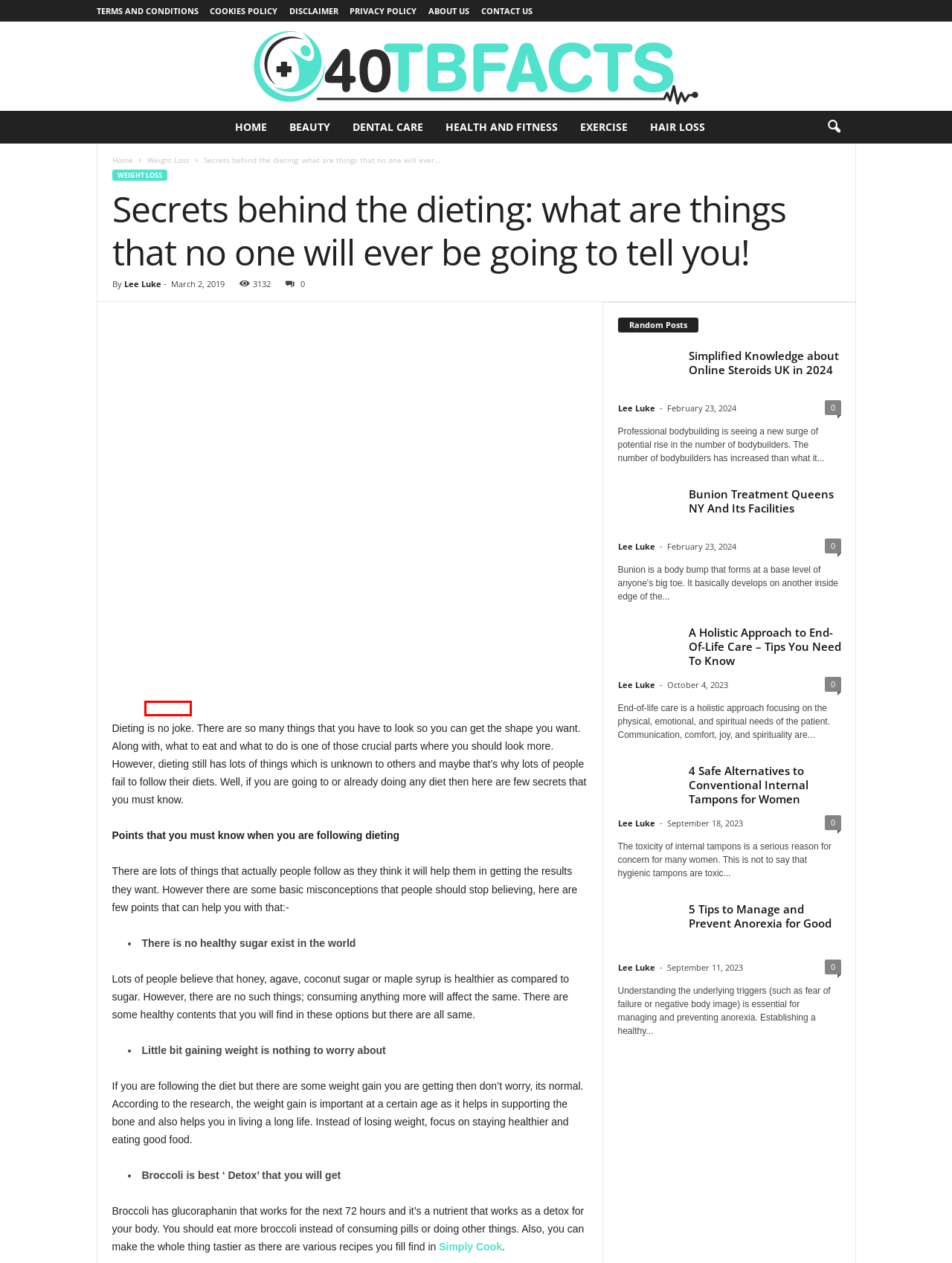A screenshot of a webpage is given, featuring a red bounding box around a UI element. Please choose the webpage description that best aligns with the new webpage after clicking the element in the bounding box. These are the descriptions:
A. About Us
B. Lee Luke
C. Privacy Policy
D. Contact US
E. Disclaimer
F. Weight Loss
G. Terms And Conditions
H. Cookies Policy

F